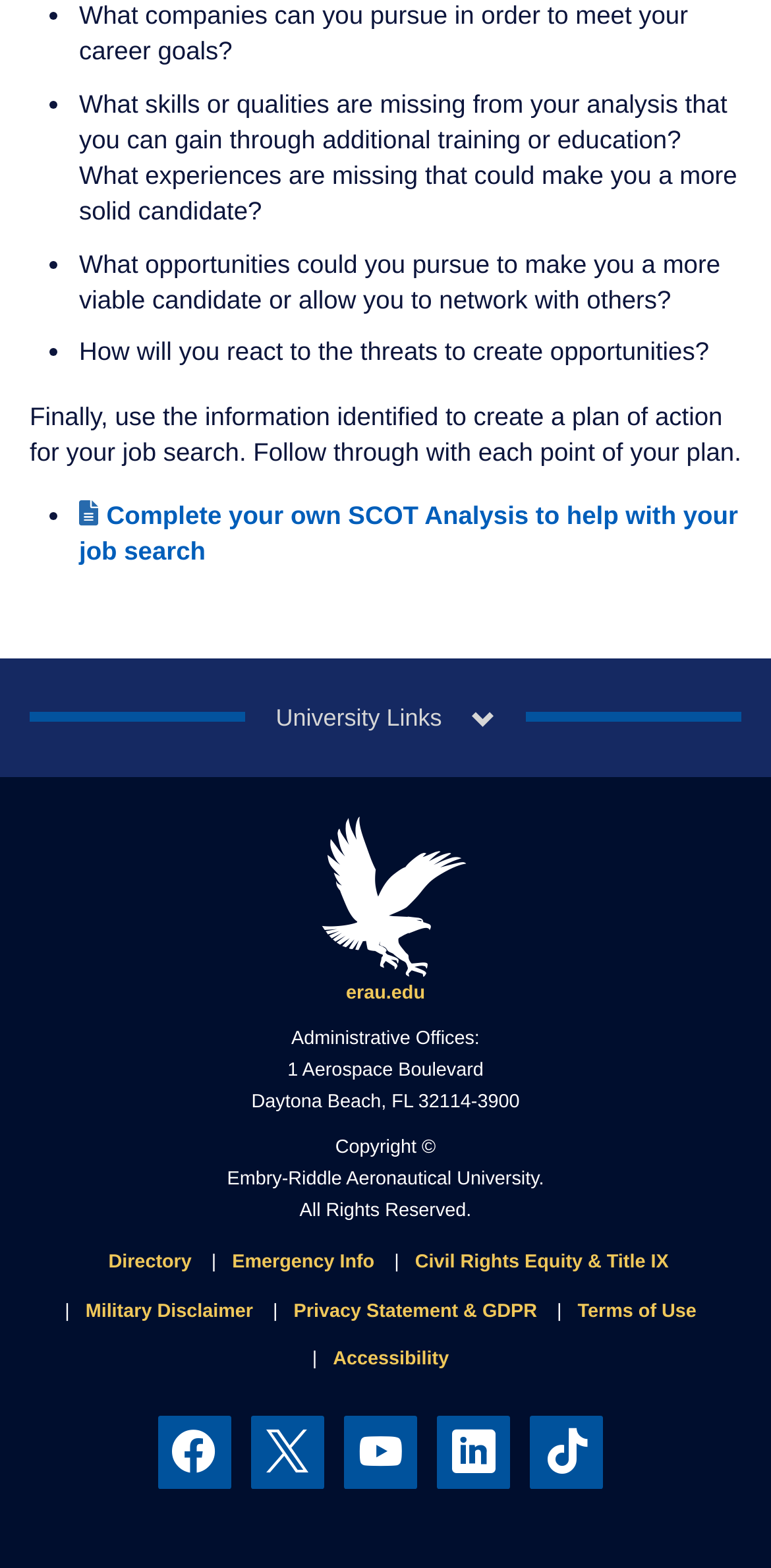Determine the coordinates of the bounding box that should be clicked to complete the instruction: "Click the 'Accessibility' link". The coordinates should be represented by four float numbers between 0 and 1: [left, top, right, bottom].

[0.432, 0.86, 0.582, 0.874]